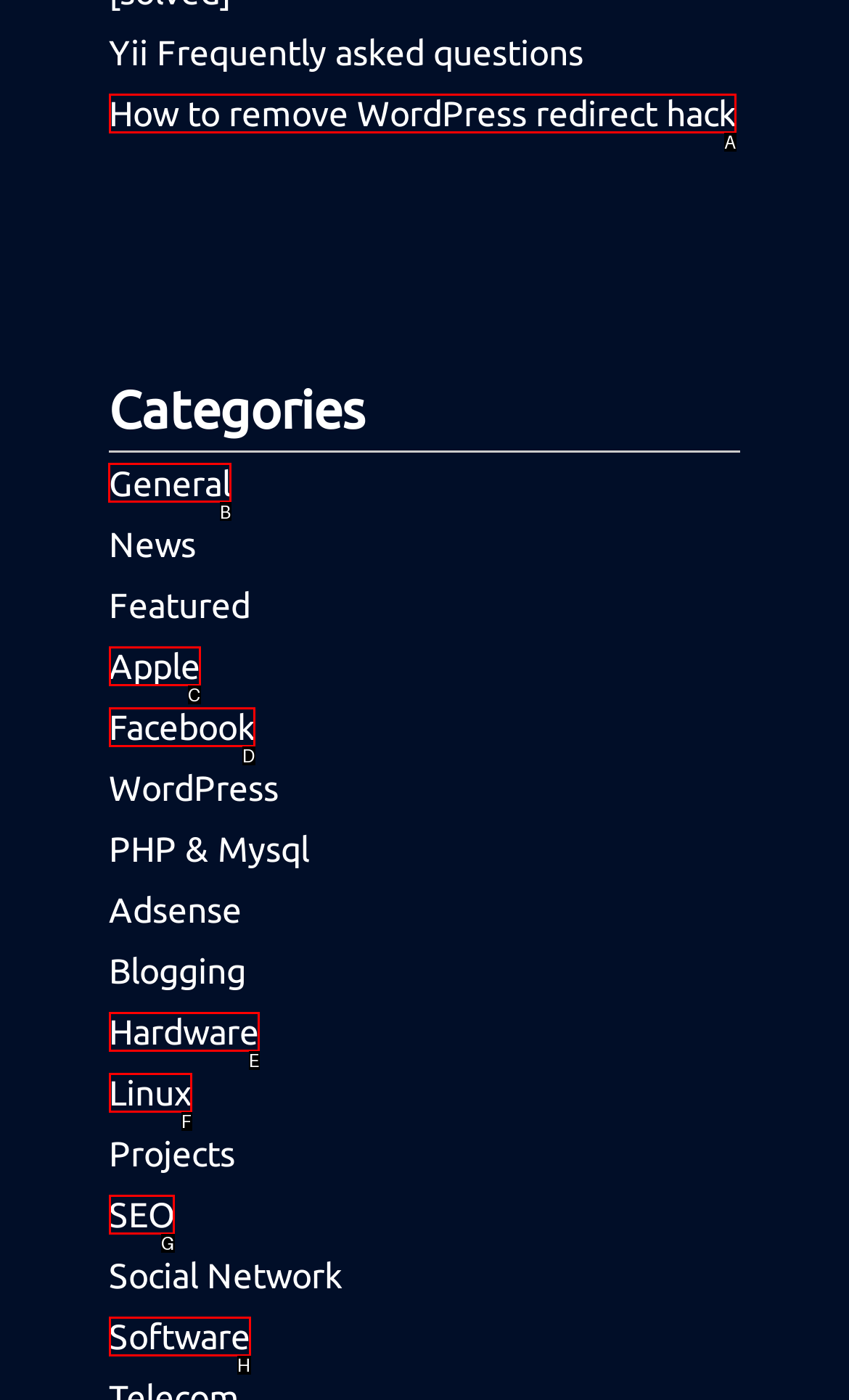Decide which HTML element to click to complete the task: Browse General category Provide the letter of the appropriate option.

B